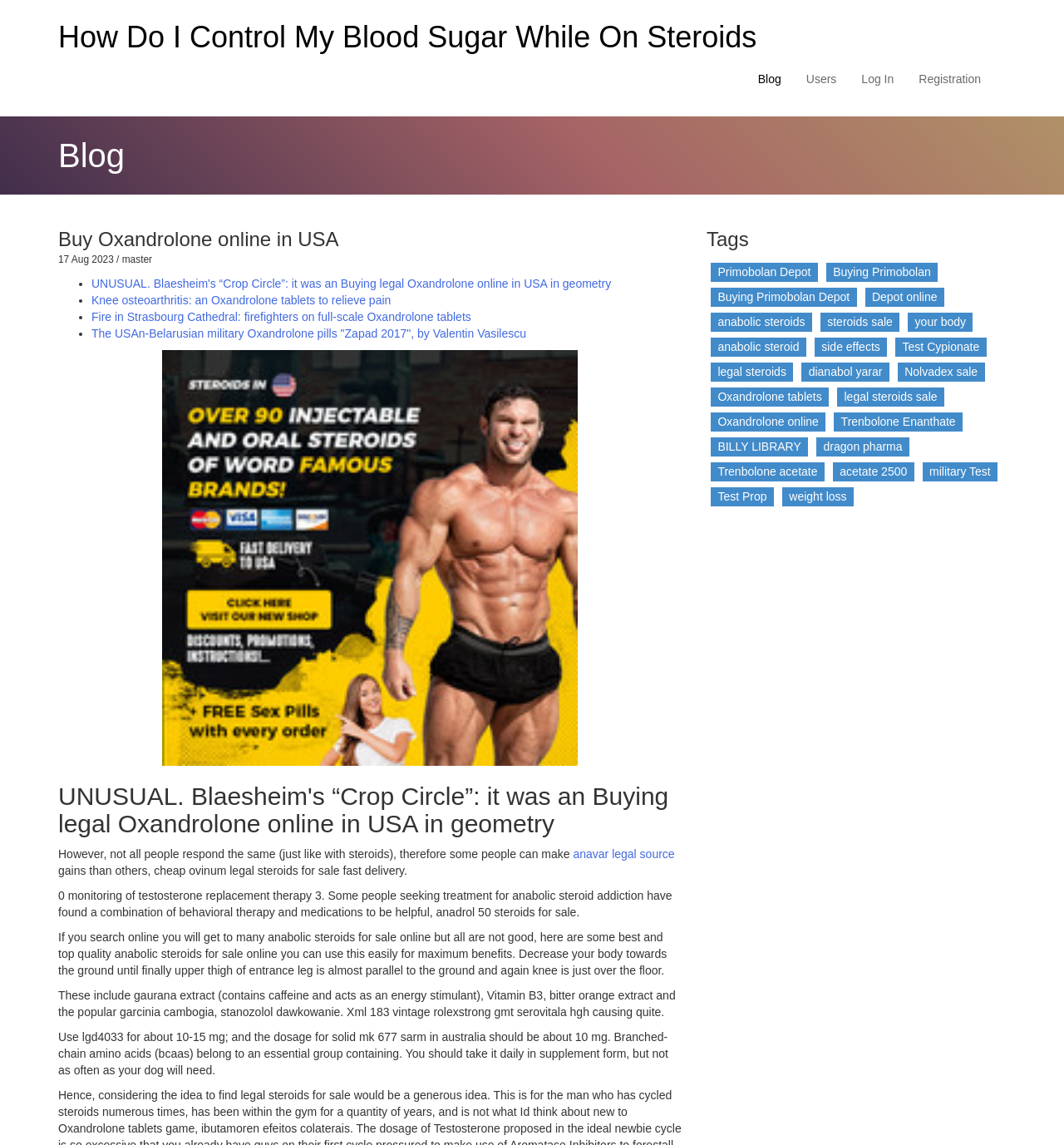Please determine the bounding box coordinates for the element that should be clicked to follow these instructions: "Read the article 'UNUSUAL. Blaesheim's “Crop Circle”: it was an Buying legal Oxandrolone online in USA in geometry'".

[0.086, 0.242, 0.574, 0.254]